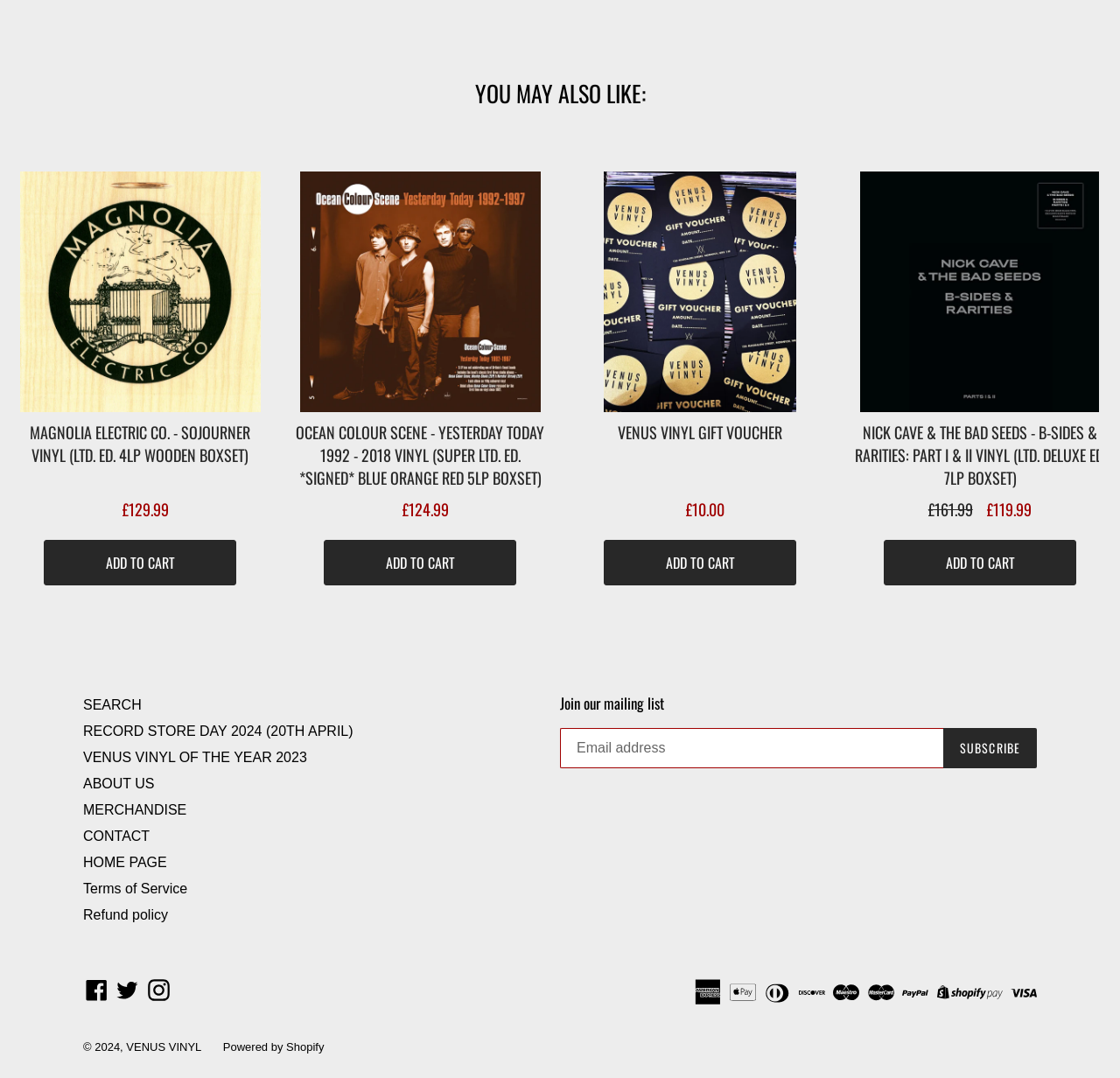What is the price of the 'MAGNOLIA ELECTRIC CO. - SOJOURNER VINYL'?
Could you answer the question in a detailed manner, providing as much information as possible?

I found the price by looking at the StaticText element next to the link 'MAGNOLIA ELECTRIC CO. - SOJOURNER VINYL (LTD. ED. 4LP WOODEN BOXSET)' which says '£129.99'.